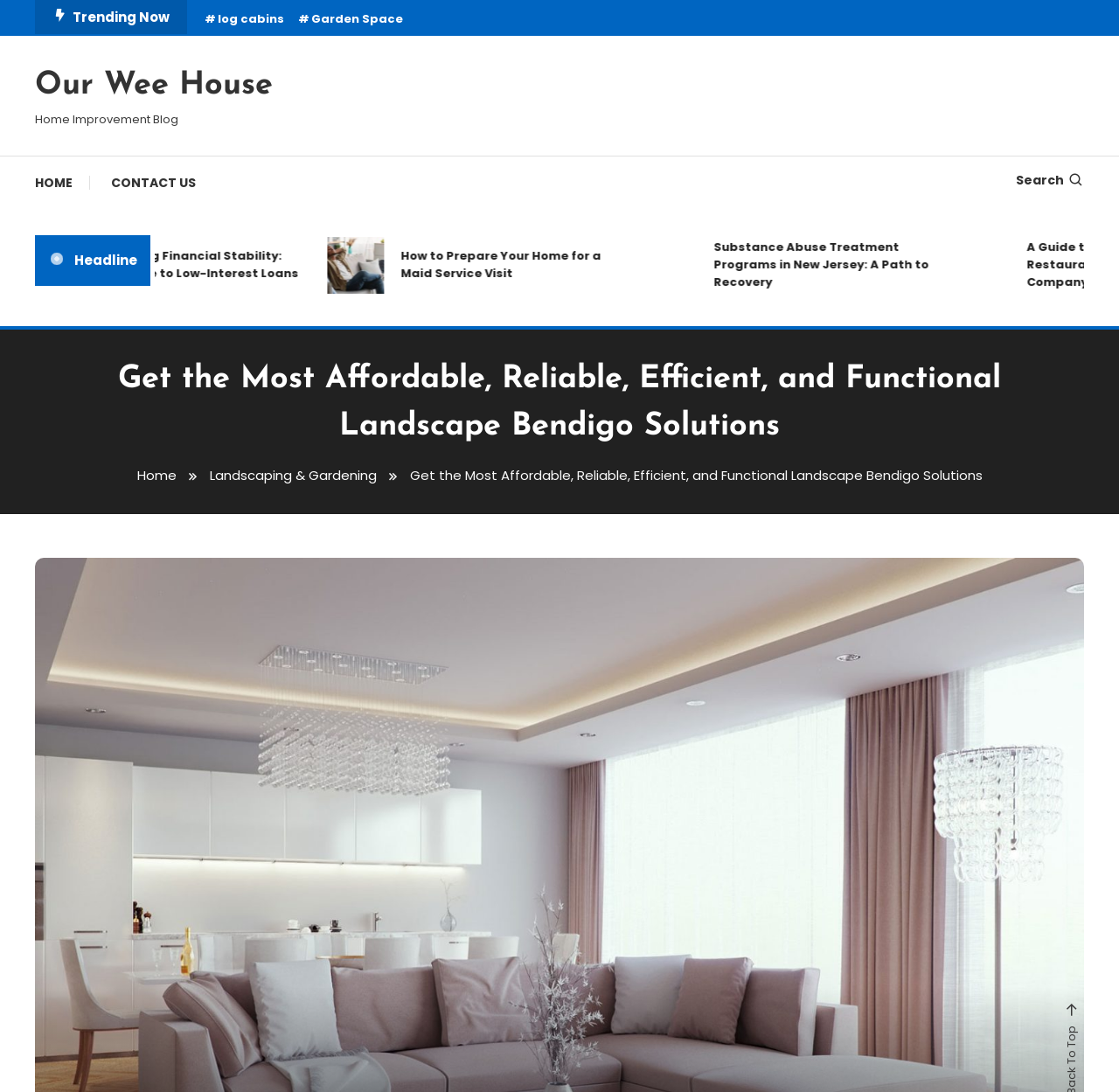What services does the company offer?
Based on the image, answer the question with as much detail as possible.

The company offers landscape services, which can be inferred from the links 'log cabins' and 'Garden Space' under the 'Trending Now' section, as well as the heading 'Get the Most Affordable, Reliable, Efficient, and Functional Landscape Bendigo Solutions'.